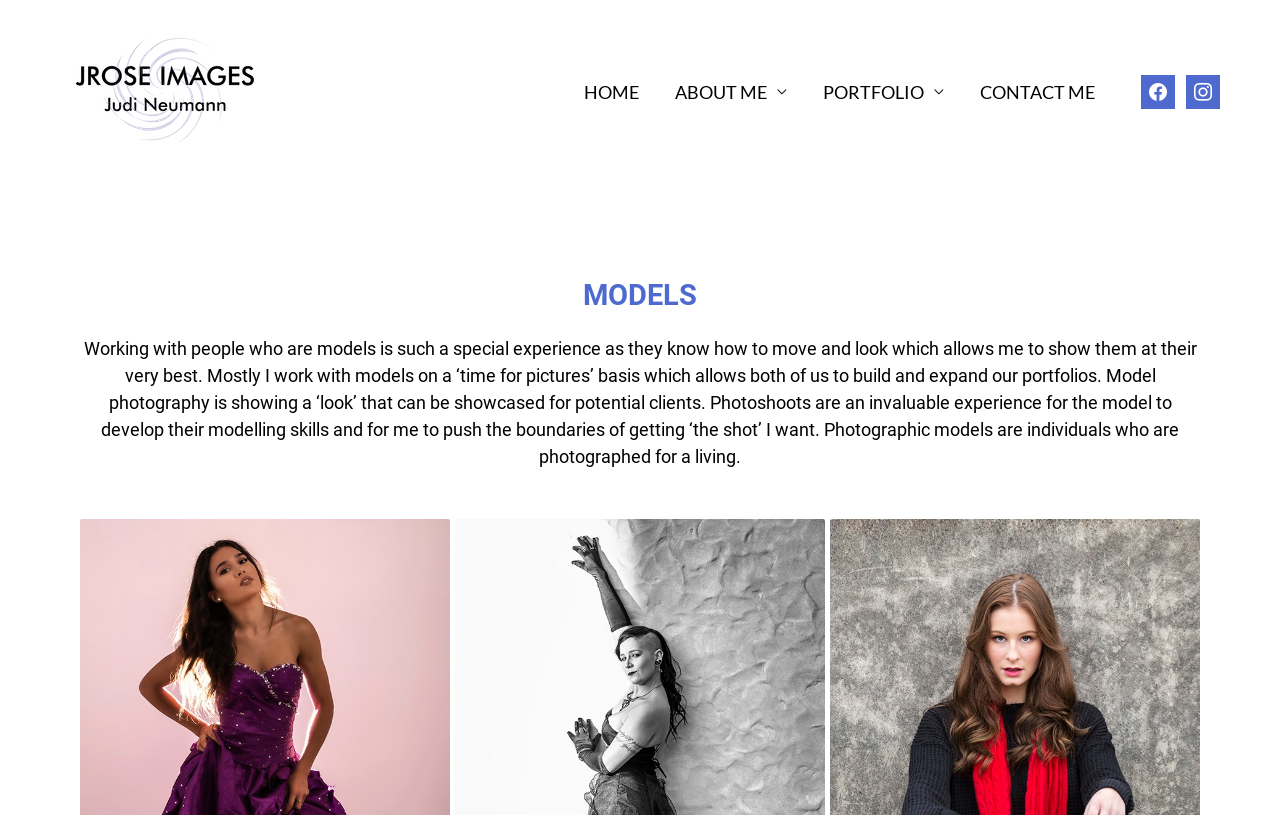Provide a one-word or short-phrase response to the question:
How many navigation links are in the main menu?

4